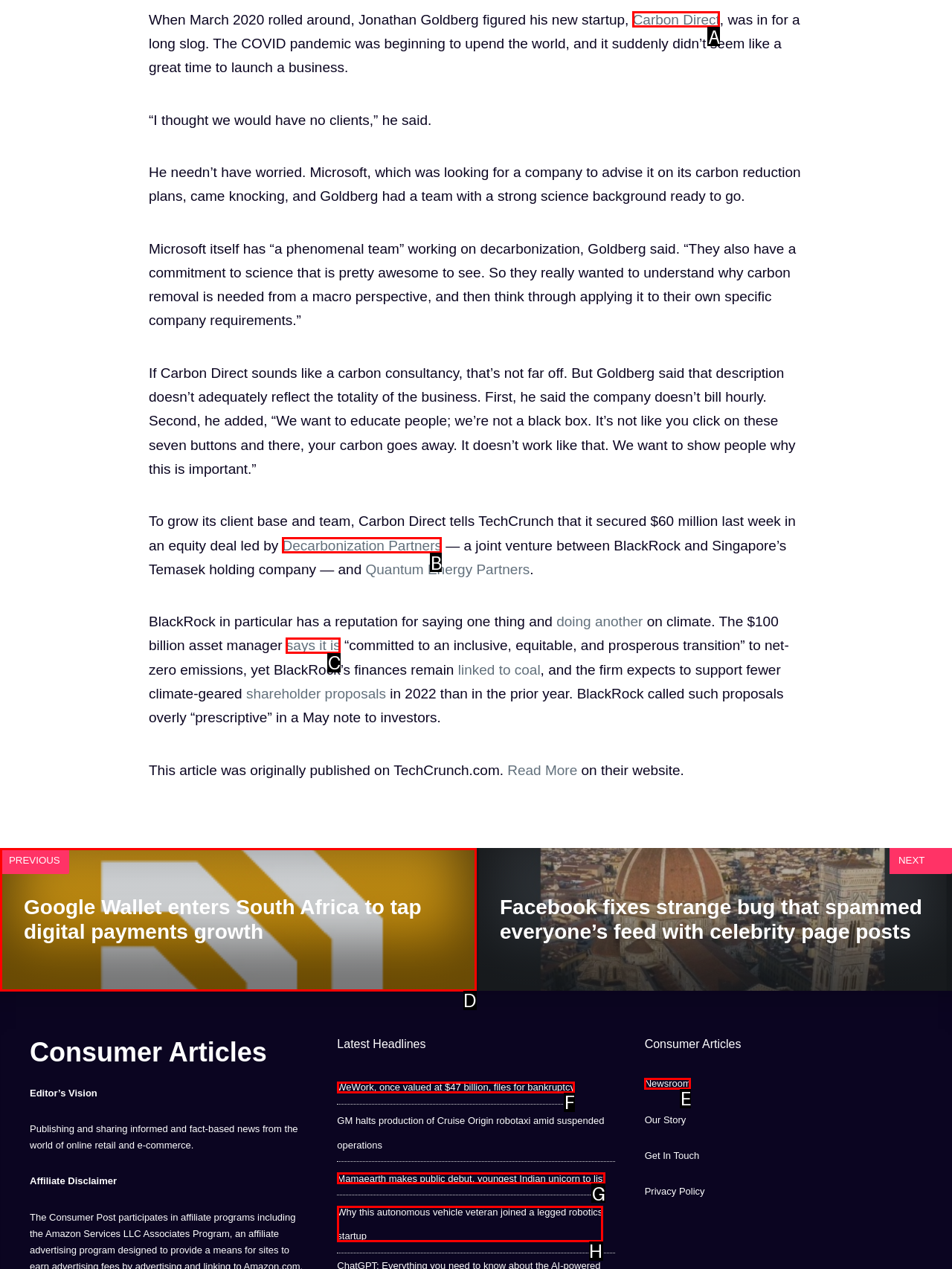Determine the option that best fits the description: aria-label="Eclipse Foundation Linkedin profile"
Reply with the letter of the correct option directly.

None